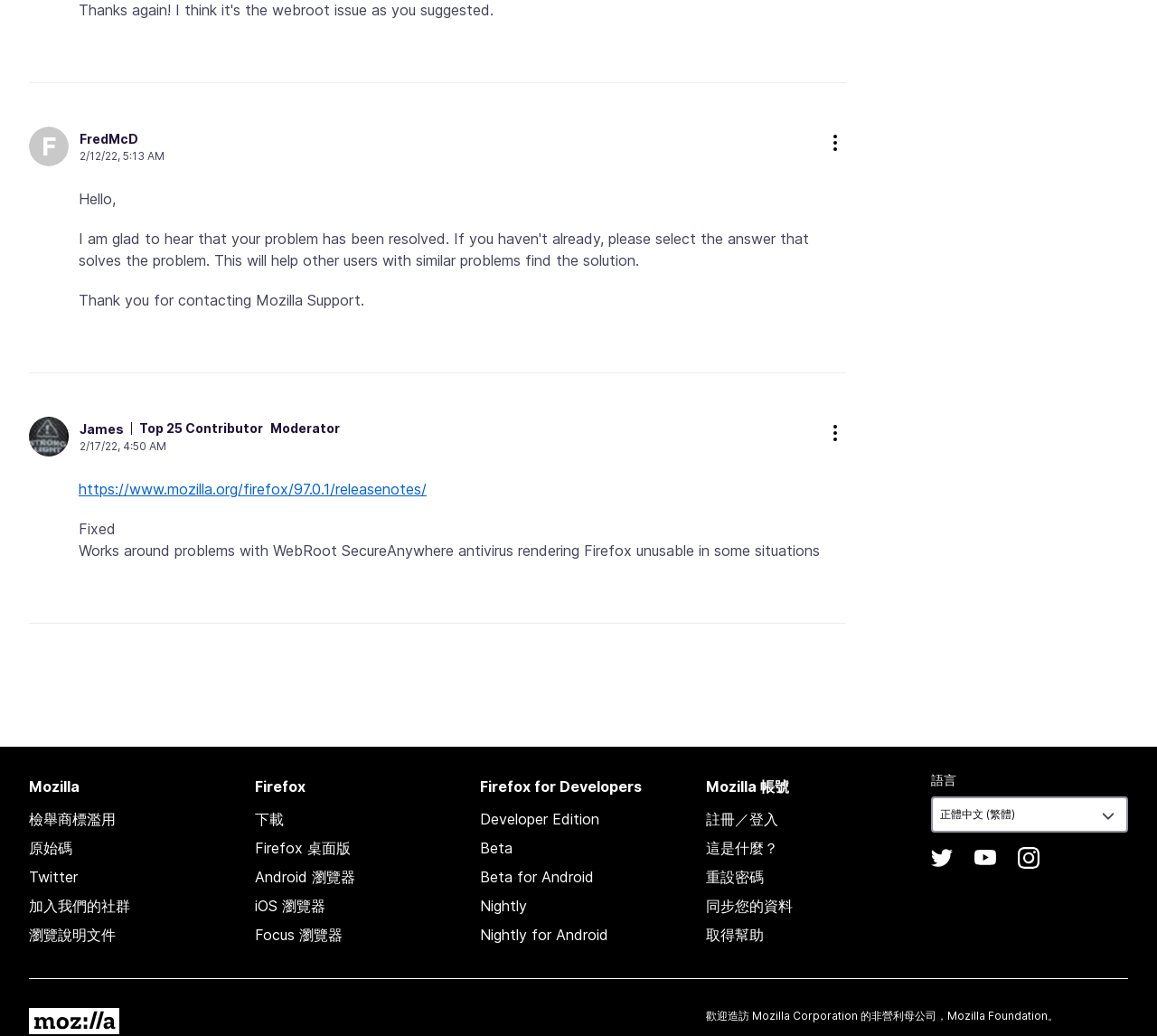Pinpoint the bounding box coordinates of the clickable element to carry out the following instruction: "Click on the 'more options' button."

[0.712, 0.128, 0.731, 0.149]